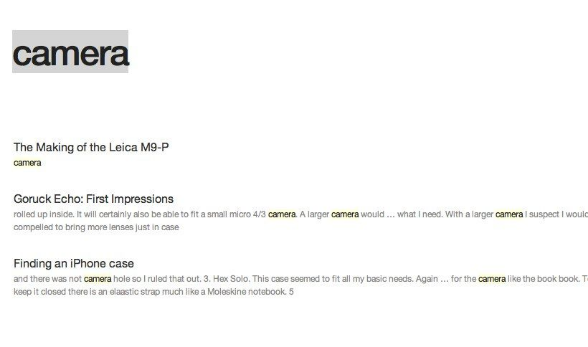Who is the target audience of the webpage? Look at the image and give a one-word or short phrase answer.

Enthusiasts and professionals